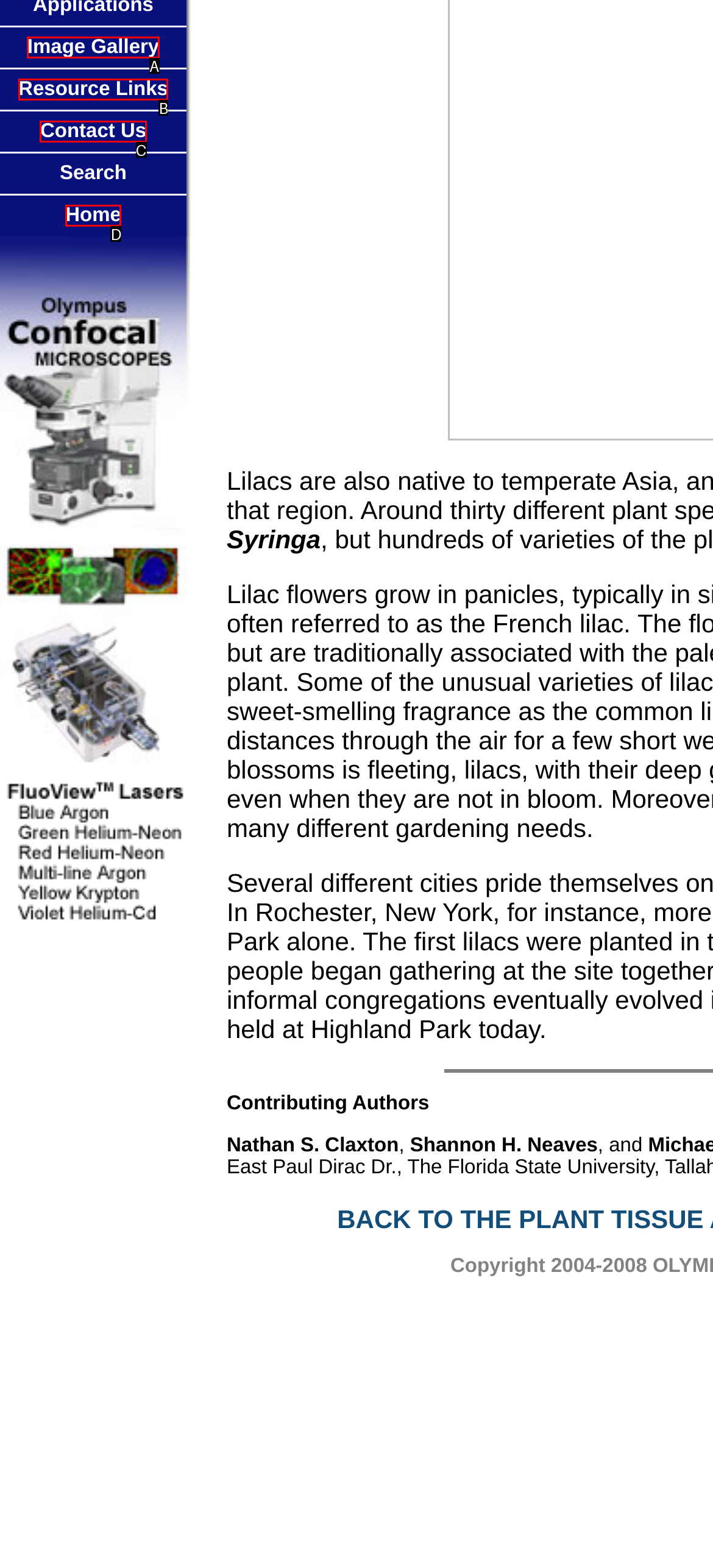Using the given description: Resource Links, identify the HTML element that corresponds best. Answer with the letter of the correct option from the available choices.

B